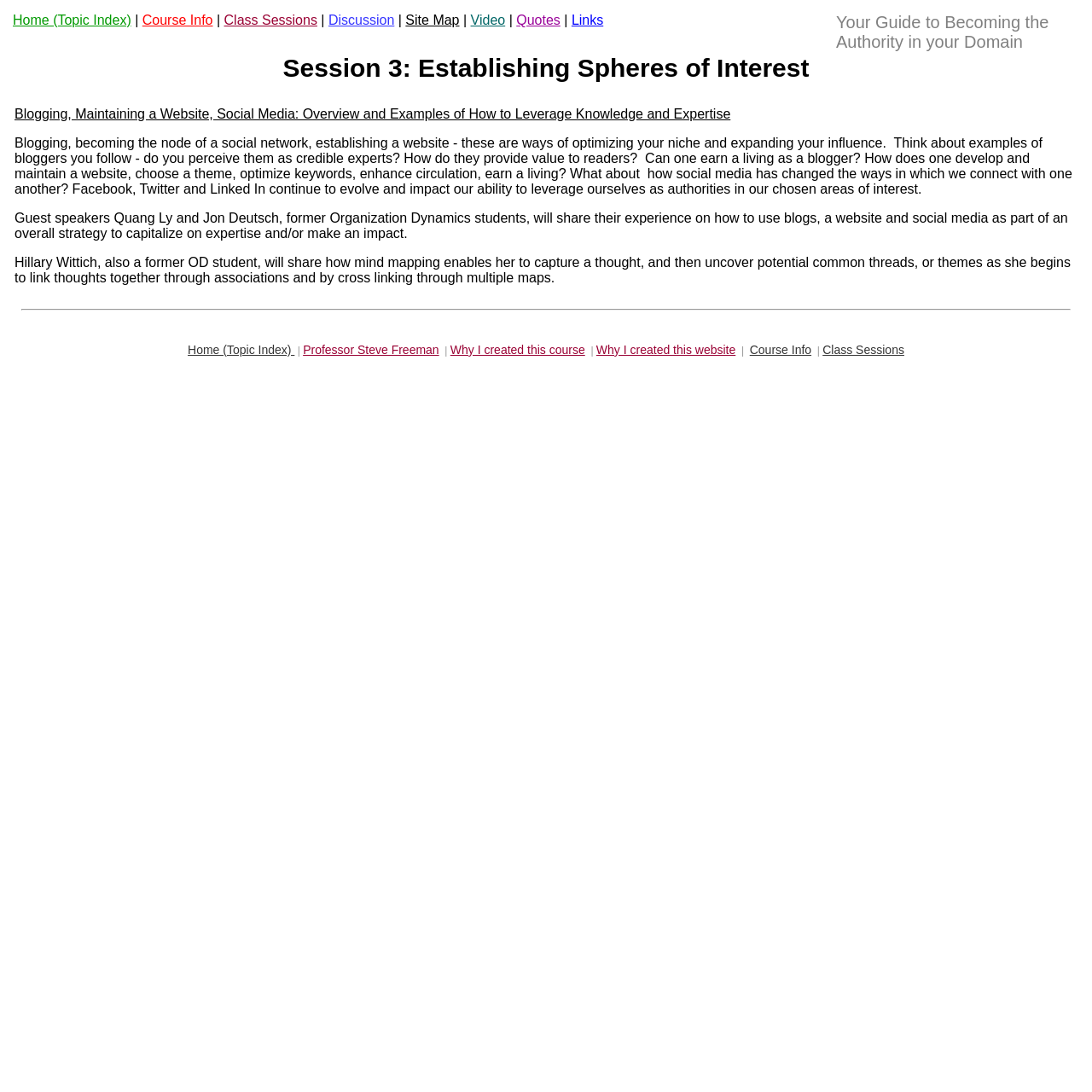What is the name of the professor who created this course?
Please give a detailed and elaborate answer to the question based on the image.

The name of the professor who created this course is Professor Steve Freeman, as indicated by the link 'Professor Steve Freeman' on the webpage.